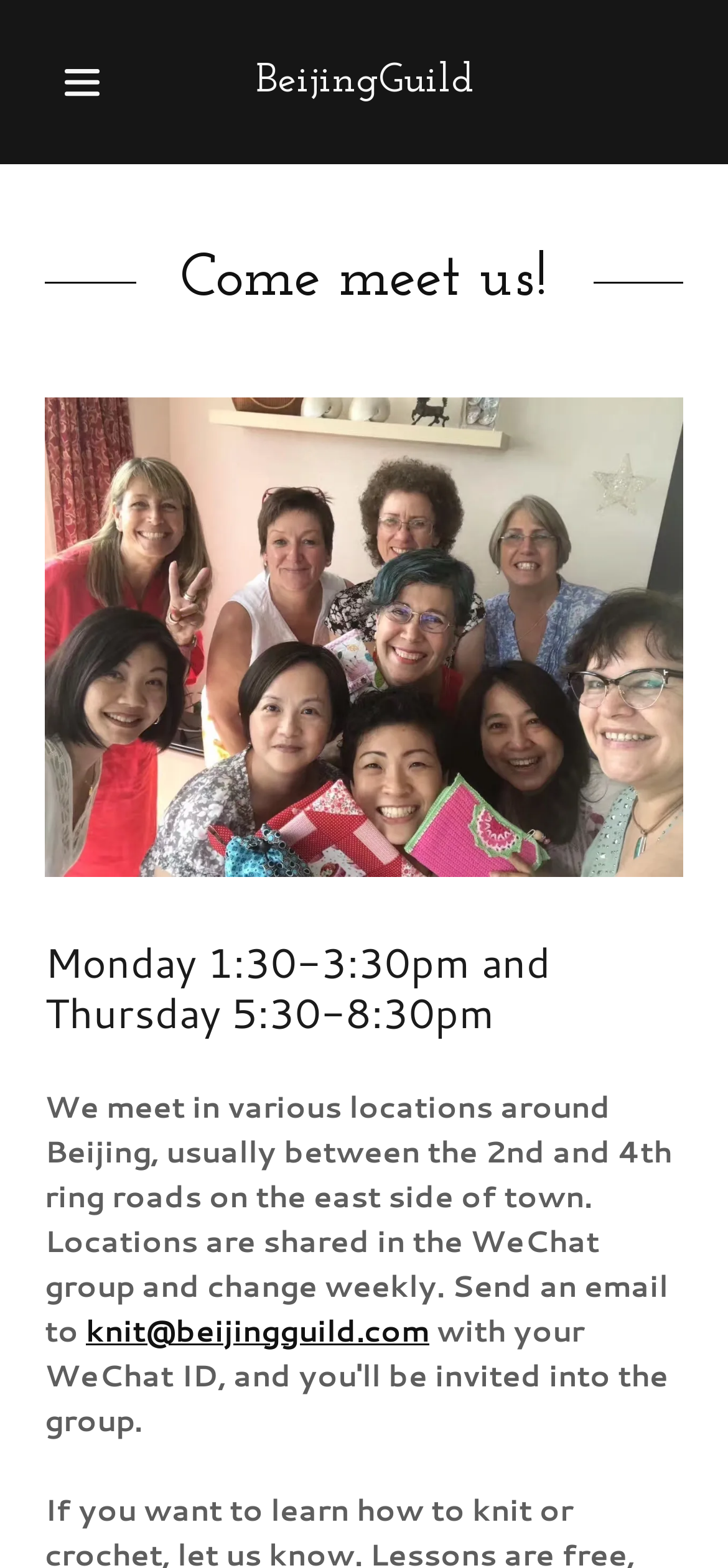Provide the text content of the webpage's main heading.

Come meet us!